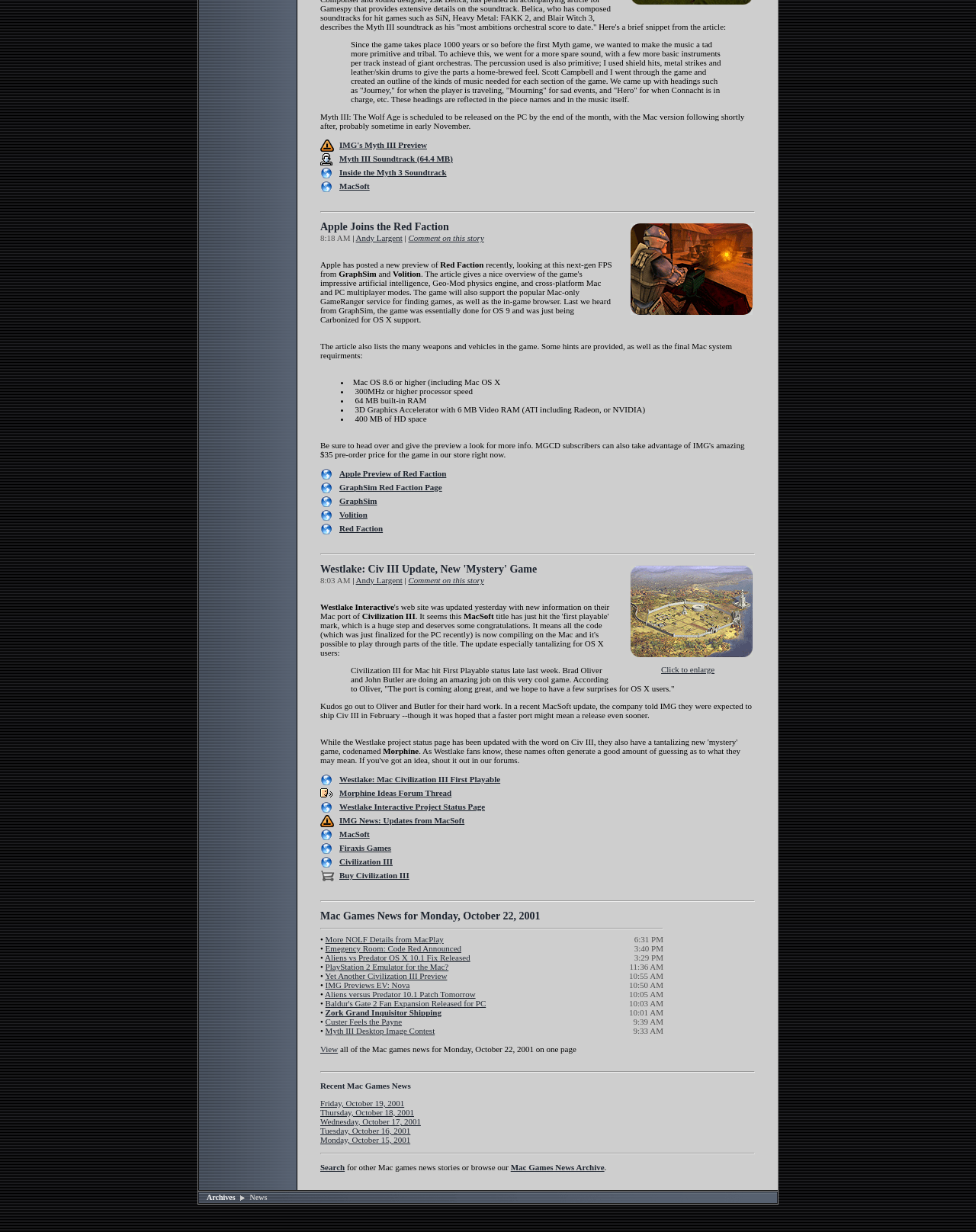Provide the bounding box coordinates for the area that should be clicked to complete the instruction: "Comment on the story about Apple Joins the Red Faction".

[0.418, 0.189, 0.496, 0.197]